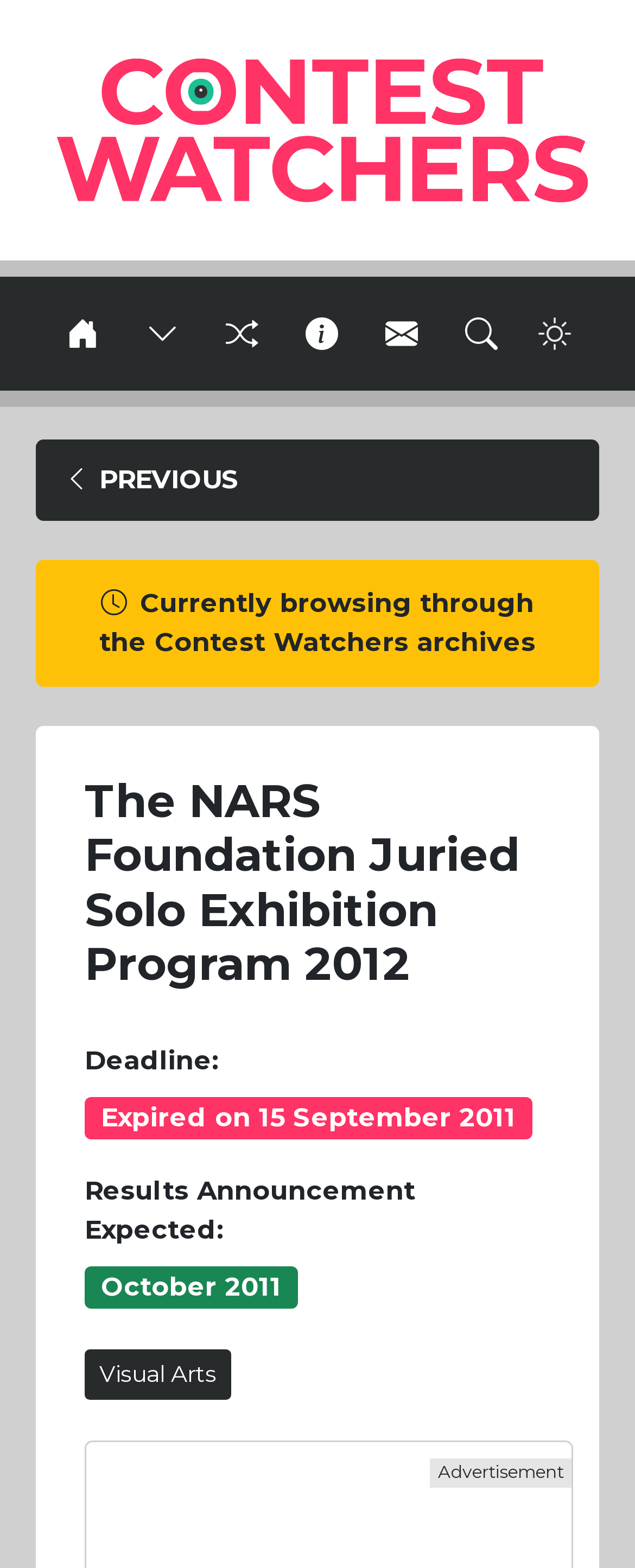Kindly determine the bounding box coordinates for the area that needs to be clicked to execute this instruction: "View previous contests".

[0.056, 0.28, 0.944, 0.332]